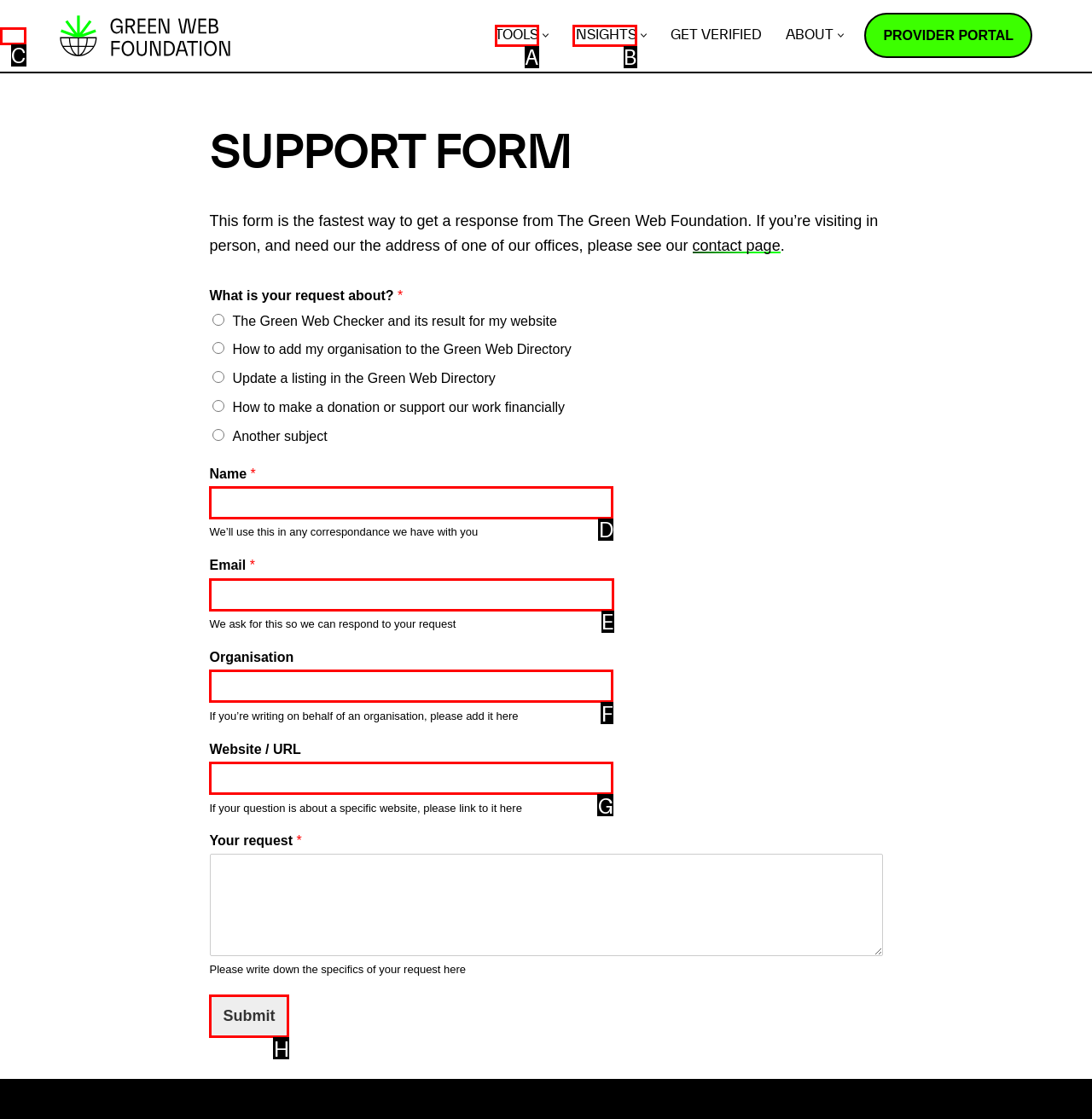Determine which HTML element to click on in order to complete the action: Enter your email address in the 'Email' field.
Reply with the letter of the selected option.

E